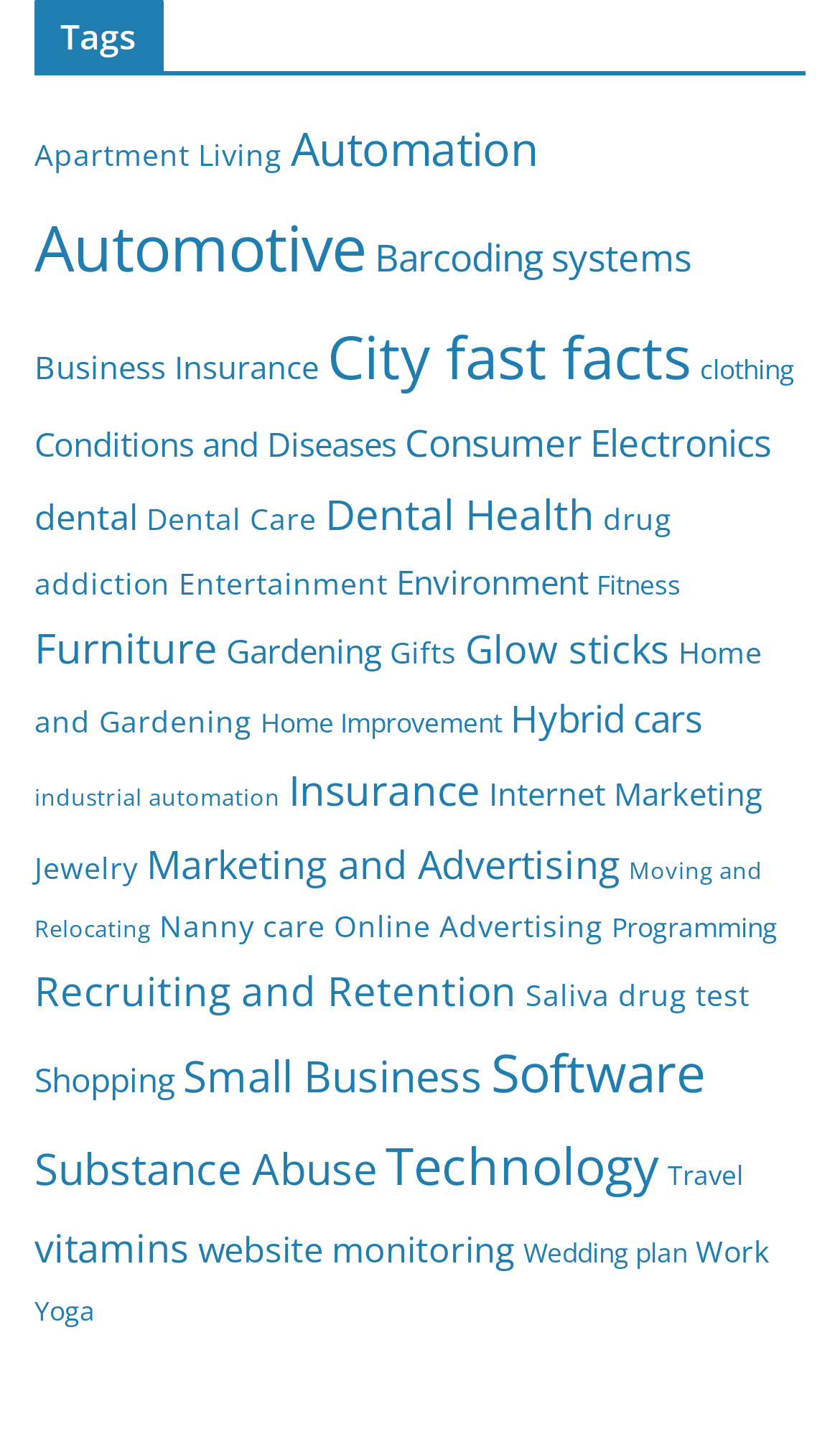What is the category with the most items?
Please look at the screenshot and answer using one word or phrase.

Software